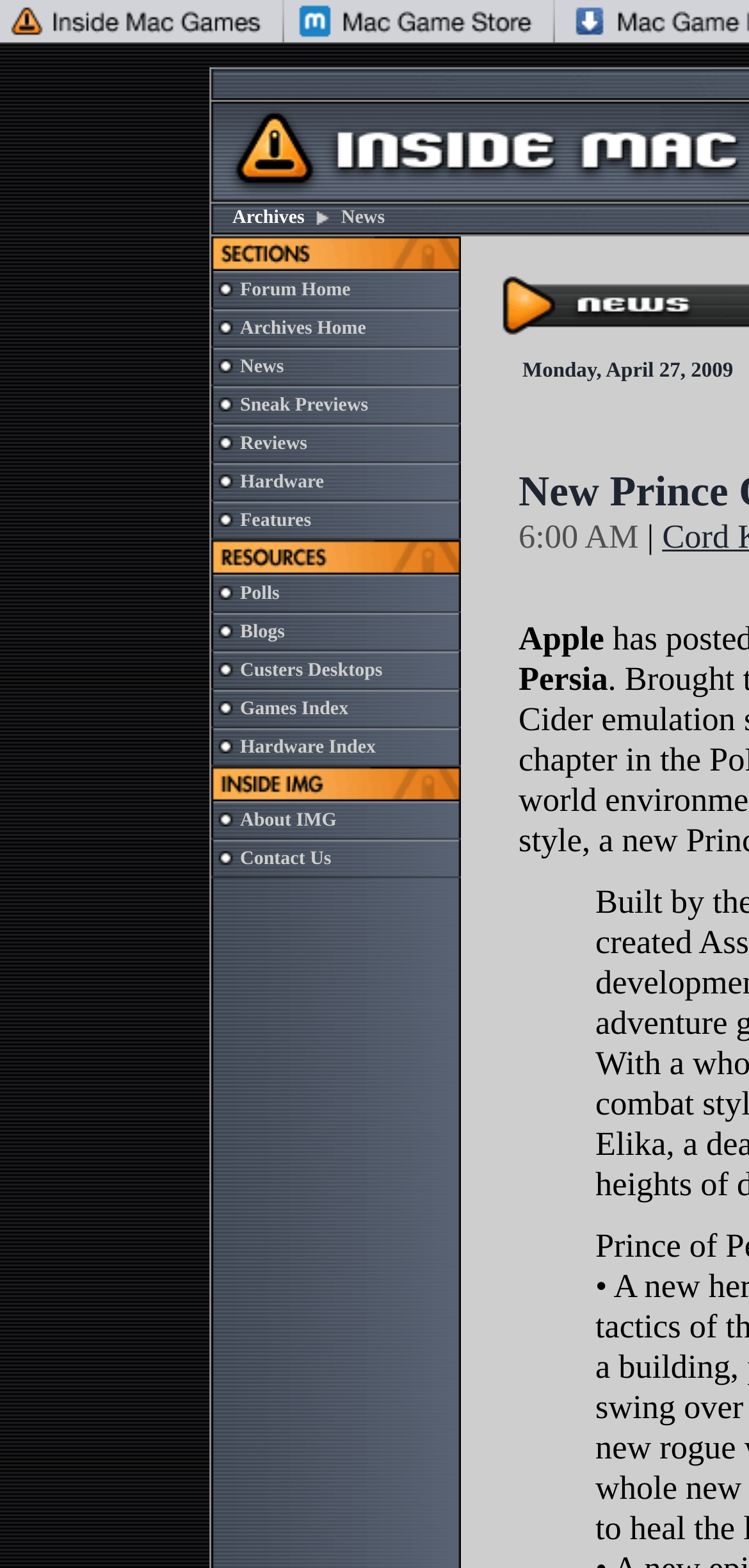How many images are there in the table?
Based on the screenshot, answer the question with a single word or phrase.

Multiple